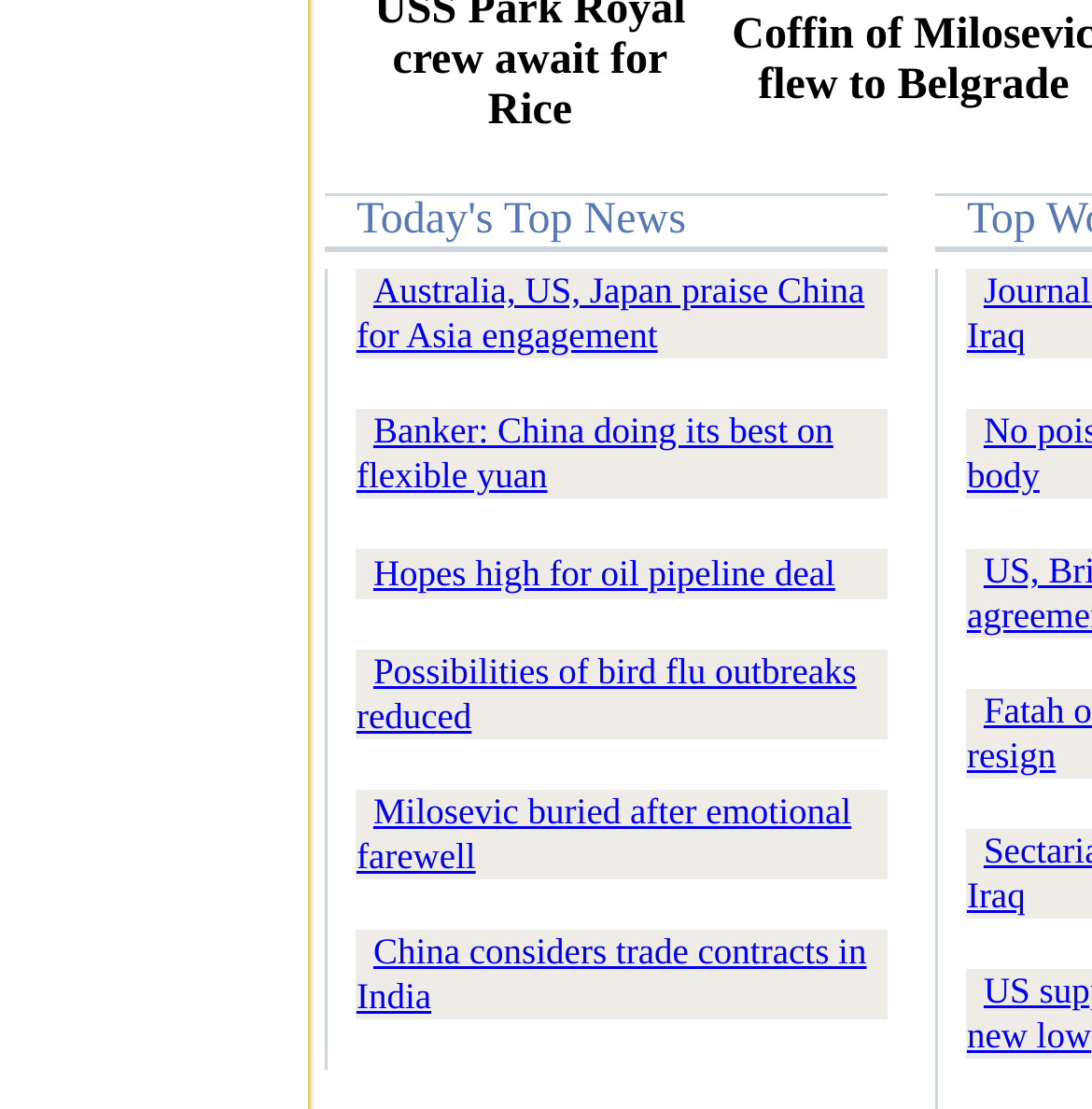What is the last news article about?
Please provide a comprehensive answer to the question based on the webpage screenshot.

The last news article is located at the bottom of the webpage, and its title is 'Milosevic buried after emotional farewell', which suggests that it is an article about the funeral of Slobodan Milosevic.